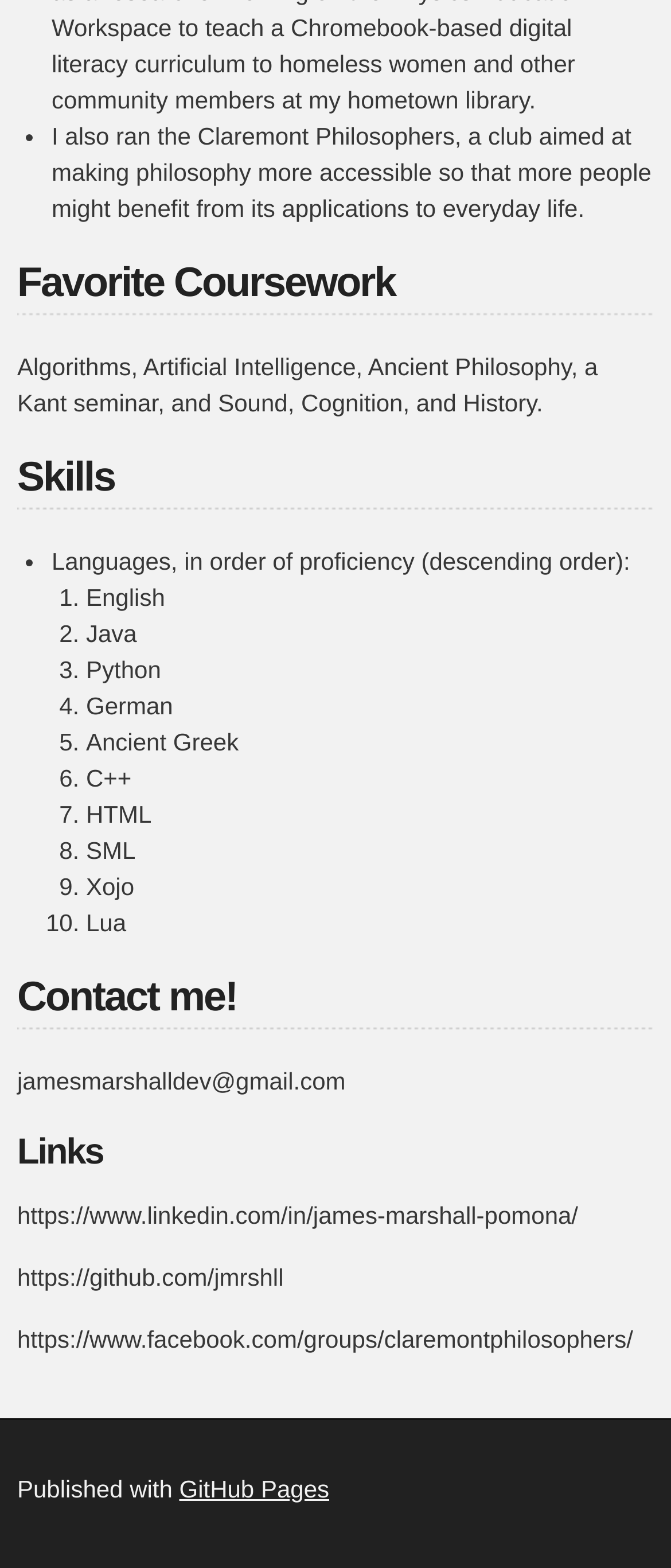Respond to the question below with a concise word or phrase:
What platform is the webpage published with?

GitHub Pages